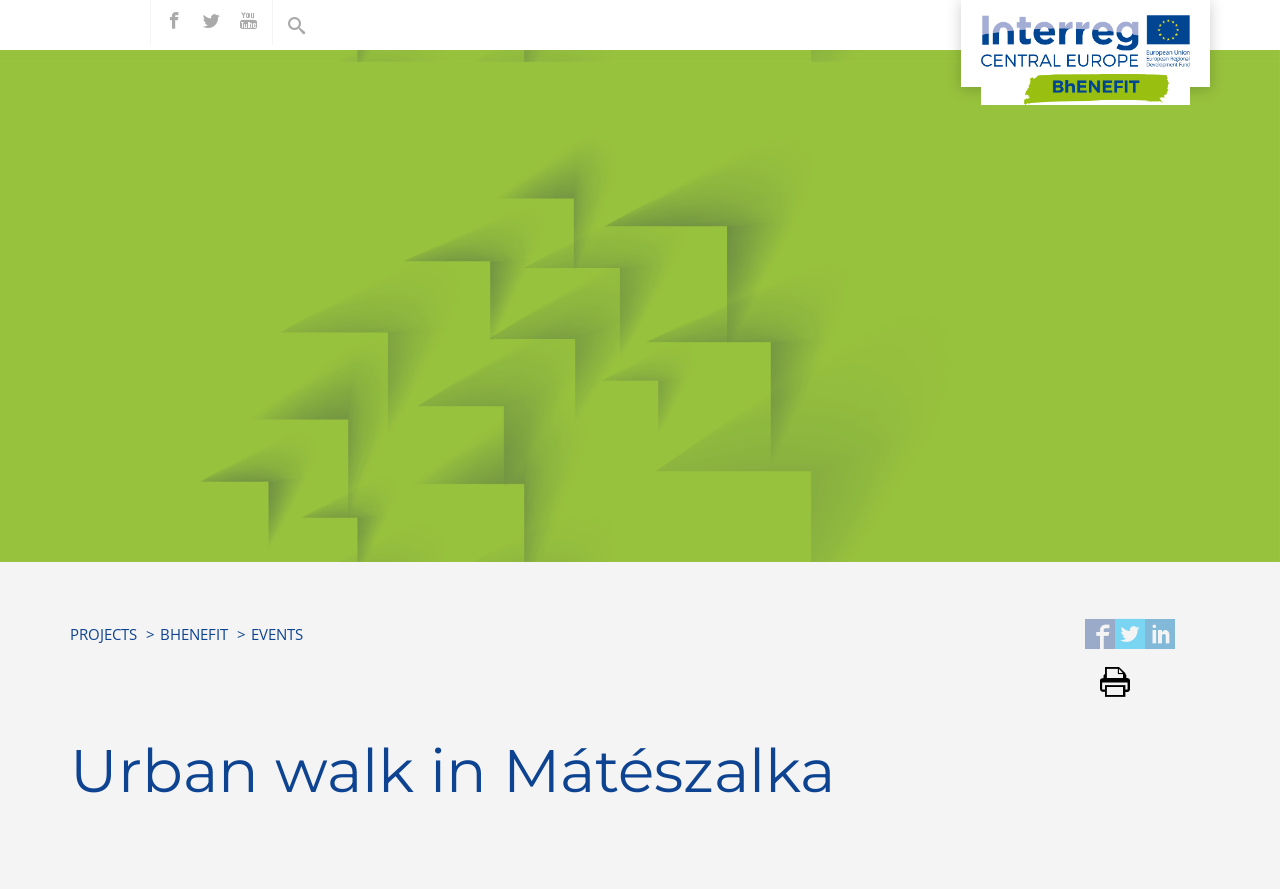Identify the bounding box coordinates of the specific part of the webpage to click to complete this instruction: "Read about urban walk in Mátészalka".

[0.055, 0.83, 0.717, 0.979]